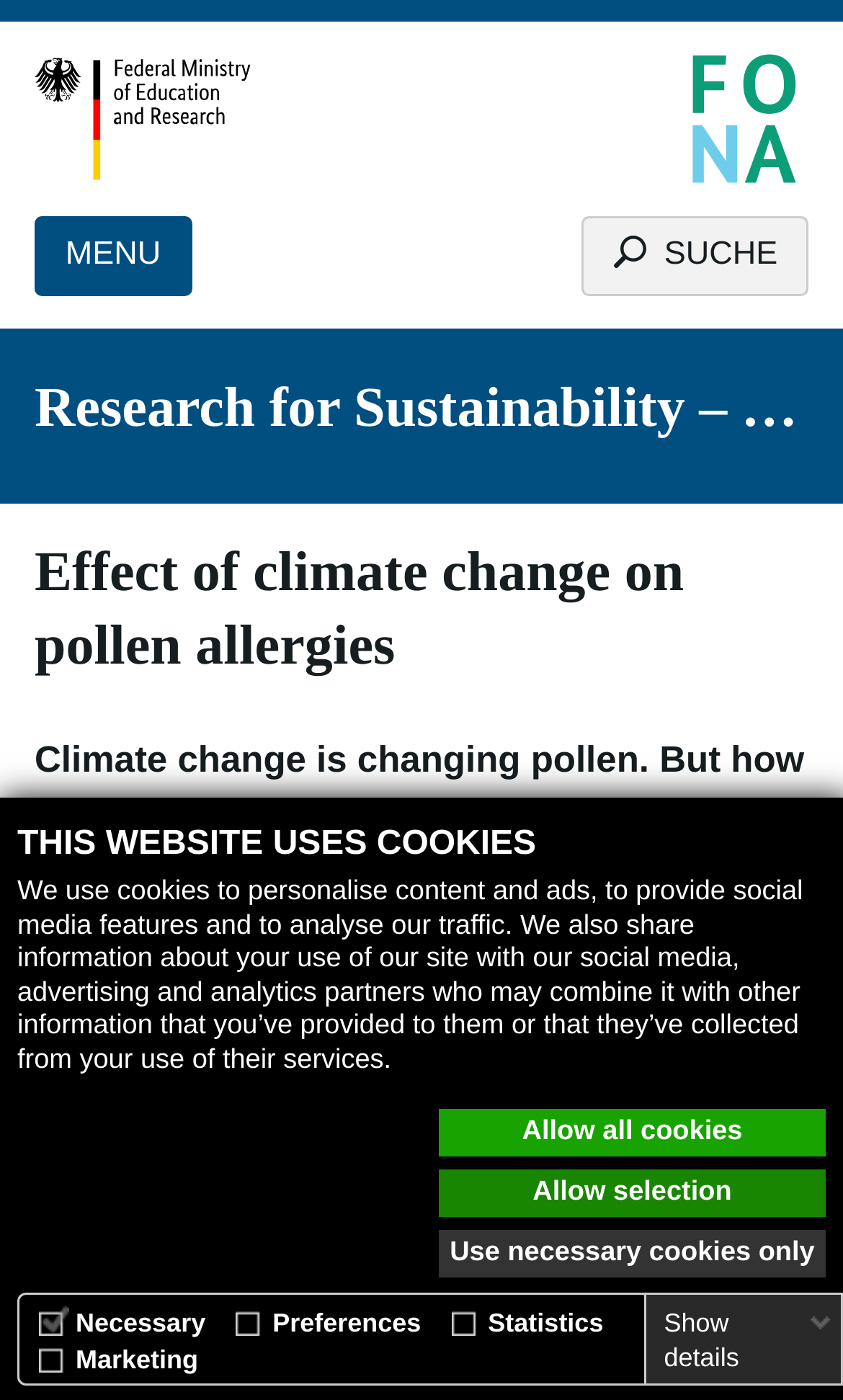Please indicate the bounding box coordinates for the clickable area to complete the following task: "Click the 'SUCHE' button". The coordinates should be specified as four float numbers between 0 and 1, i.e., [left, top, right, bottom].

[0.691, 0.154, 0.959, 0.211]